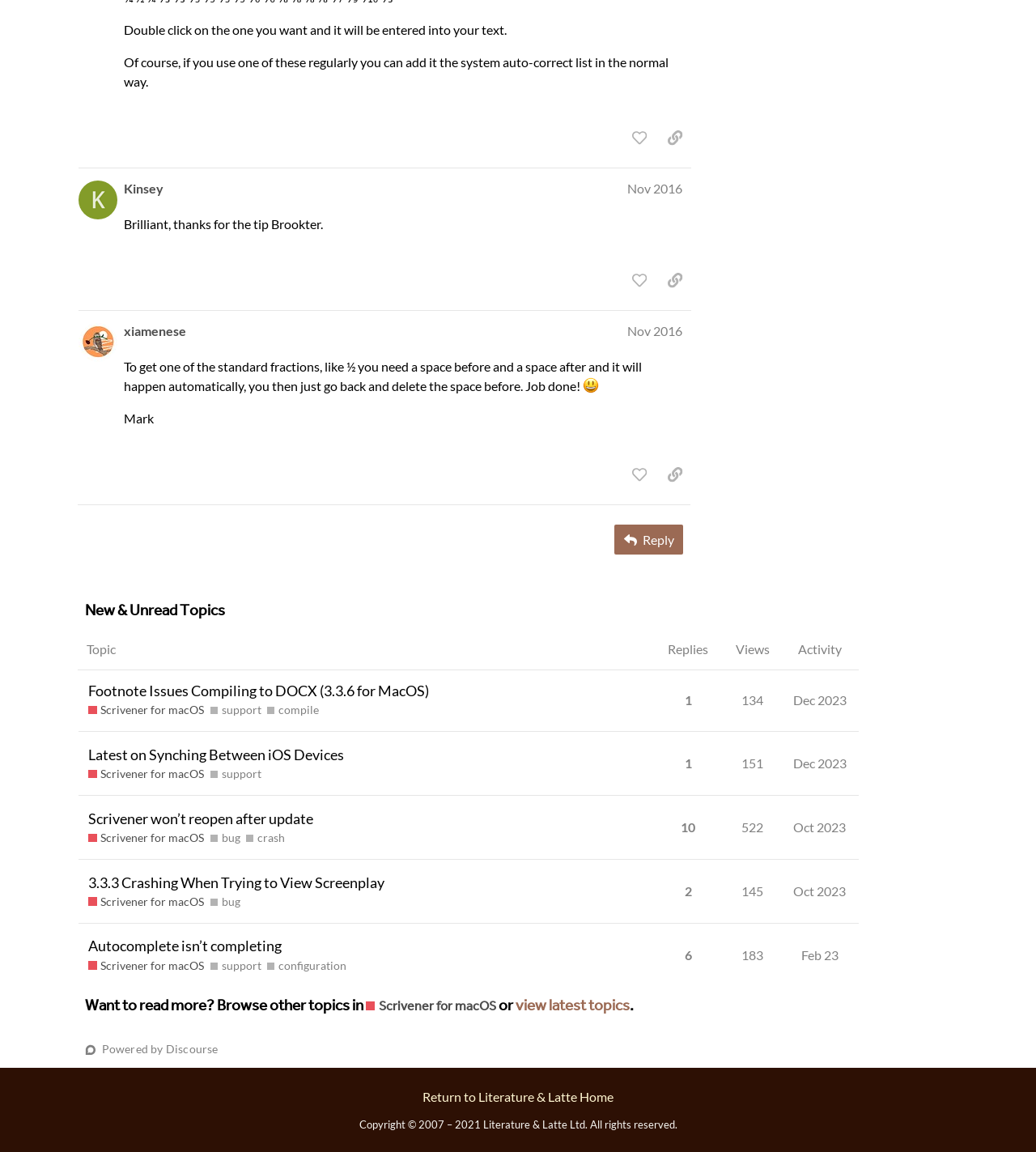Show me the bounding box coordinates of the clickable region to achieve the task as per the instruction: "Click on the 'CONTACT US' link".

None